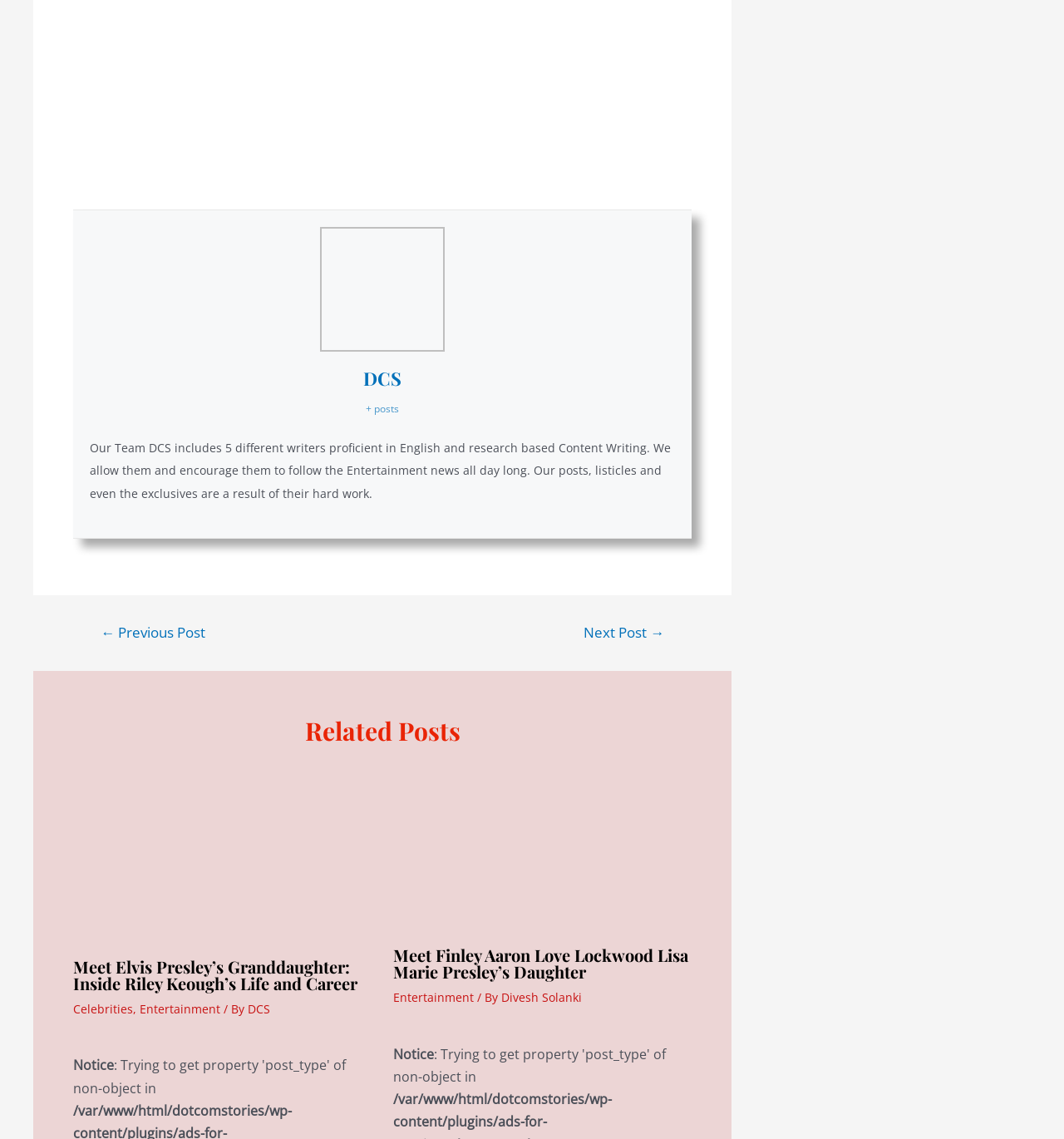Specify the bounding box coordinates of the region I need to click to perform the following instruction: "Explore the 'Related Posts' section". The coordinates must be four float numbers in the range of 0 to 1, i.e., [left, top, right, bottom].

[0.069, 0.624, 0.65, 0.659]